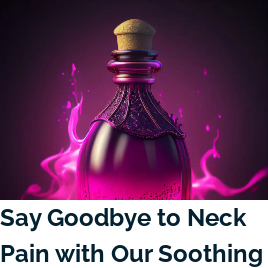What color are the accents on the bottle?
Please provide a full and detailed response to the question.

The caption describes the accents on the bottle as vibrant pink, which suggests that the accents are a bright and bold pink color that emanates a sense of warmth and comfort.